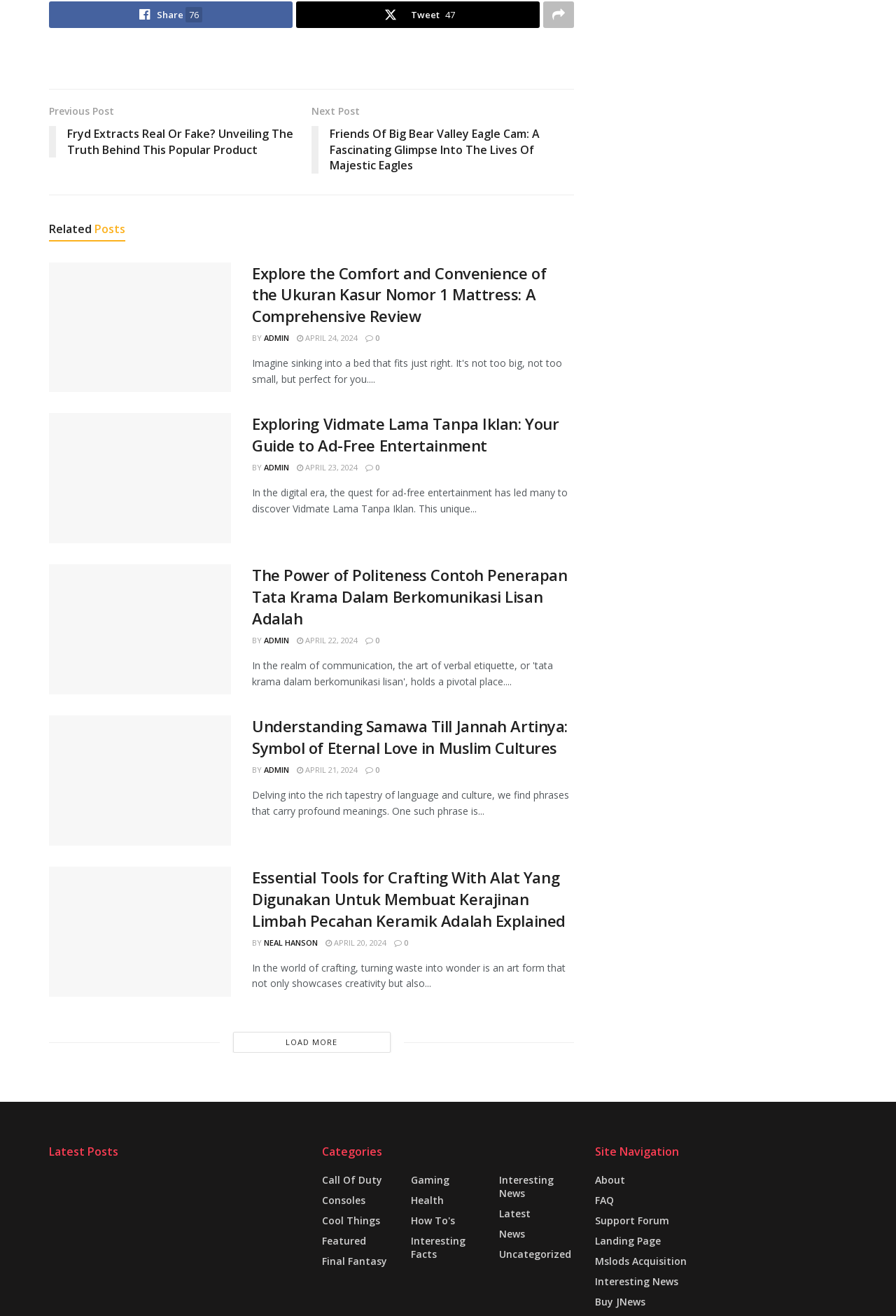Determine the bounding box coordinates for the area that needs to be clicked to fulfill this task: "Share on social media". The coordinates must be given as four float numbers between 0 and 1, i.e., [left, top, right, bottom].

[0.055, 0.001, 0.327, 0.021]